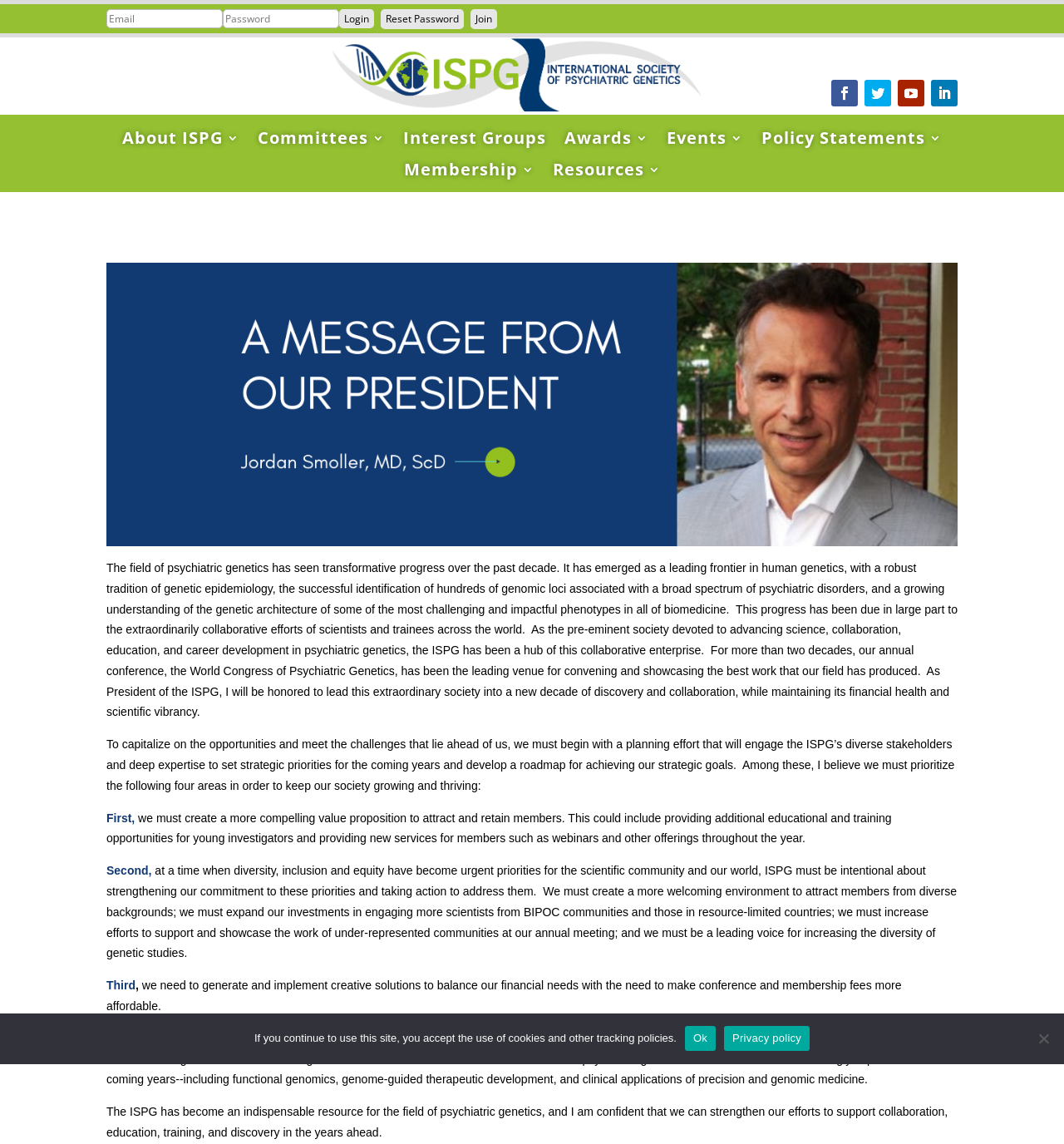Please predict the bounding box coordinates of the element's region where a click is necessary to complete the following instruction: "read presidential vision statement". The coordinates should be represented by four float numbers between 0 and 1, i.e., [left, top, right, bottom].

[0.1, 0.49, 0.9, 0.628]